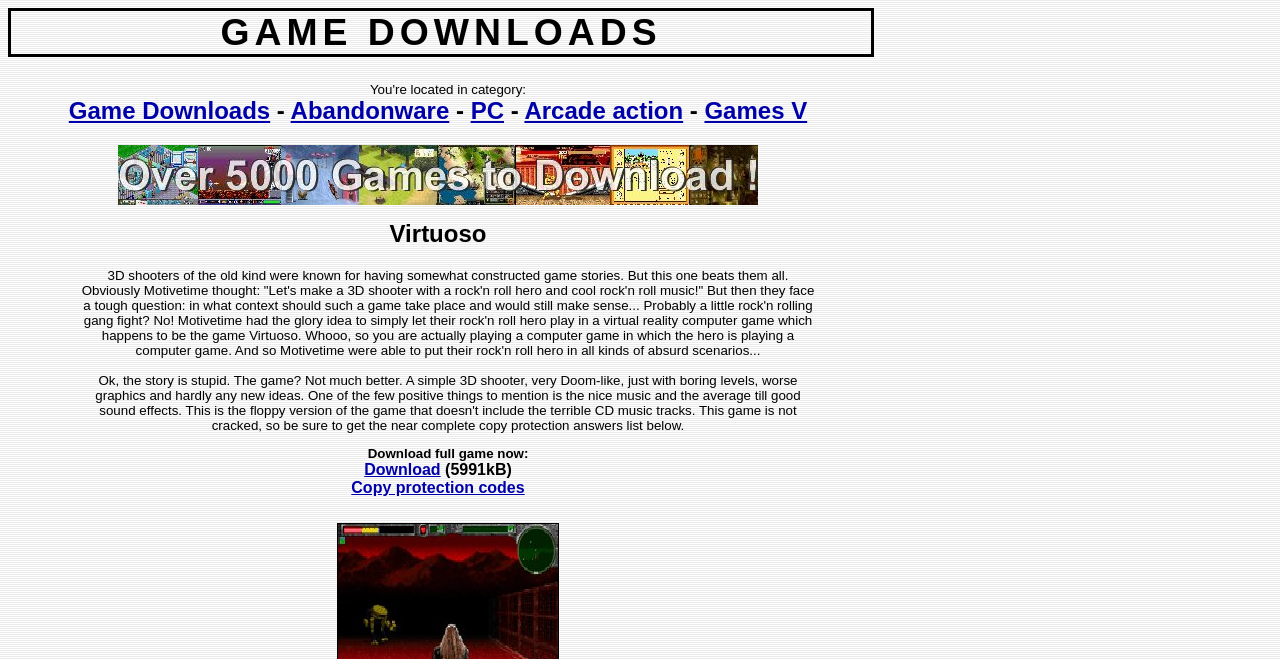What is the context of the game Virtuoso?
Based on the image, answer the question with as much detail as possible.

According to the text description, the game Virtuoso takes place in a virtual reality computer game, where the rock'n roll hero is playing a computer game.